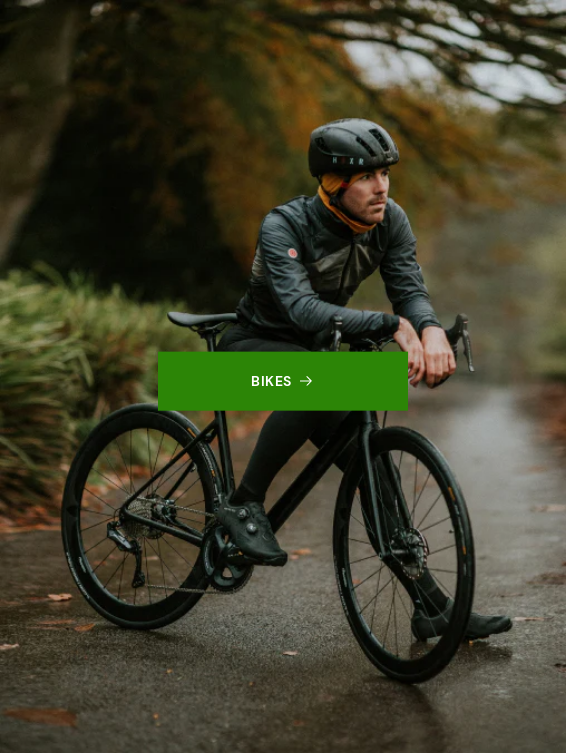What season is hinted at in the background?
Could you answer the question in a detailed manner, providing as much information as possible?

The soft, blurred foliage in the background with warm tones interspersed among the greens hints at the onset of autumn, suggesting a serene and tranquil atmosphere.